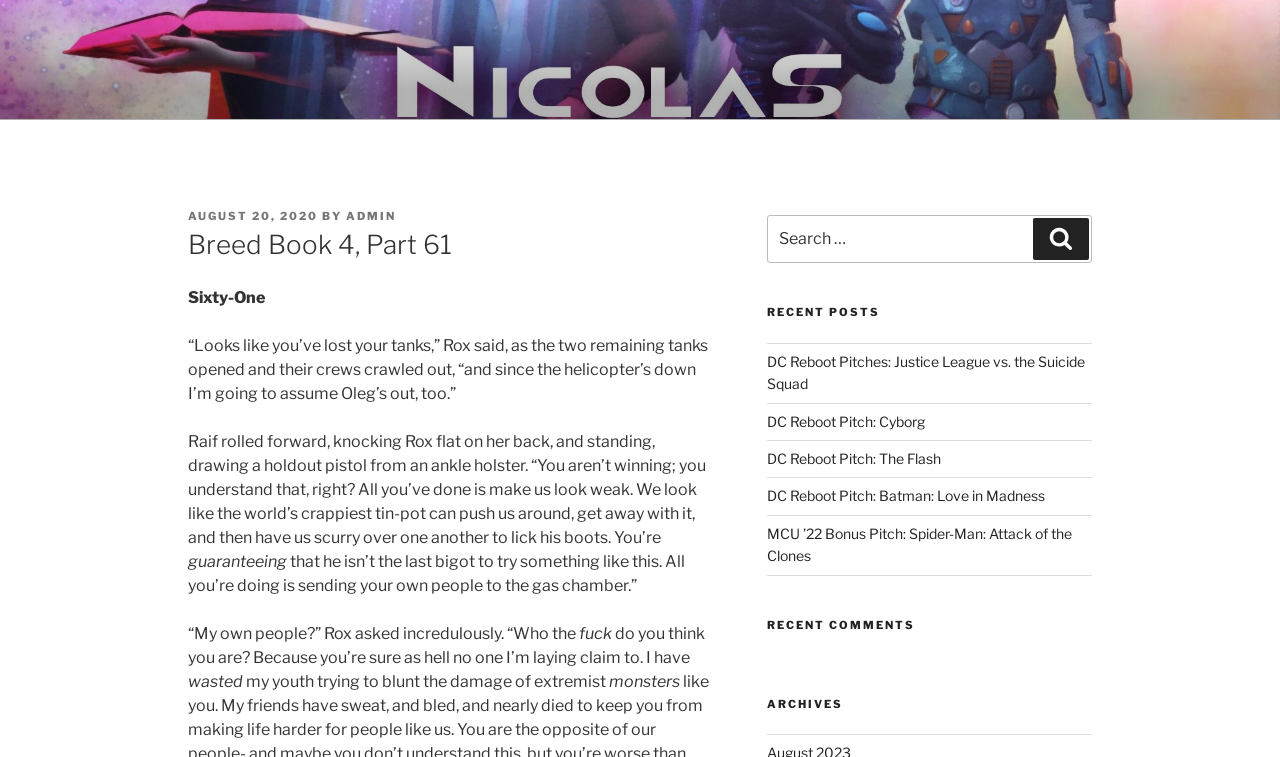Write an elaborate caption that captures the essence of the webpage.

This webpage is titled "Breed Book 4, Part 61" and features a header image with the text "NicolasWilson.com SF/F For the Weird at Heart" at the top. Below the image, there is a header section with the post's metadata, including the date "AUGUST 20, 2020" and the author "ADMIN".

The main content of the page is a story or article, divided into several paragraphs. The first paragraph starts with the text "Sixty-One" and is followed by a quote from a character named Rox. The subsequent paragraphs continue the story, with dialogue and narrative text.

To the right of the main content, there is a sidebar with several sections. At the top, there is a search bar with a button labeled "Search". Below the search bar, there is a section titled "RECENT POSTS" with links to five recent articles, including "DC Reboot Pitches: Justice League vs. the Suicide Squad" and "MCU ’22 Bonus Pitch: Spider-Man: Attack of the Clones". Further down, there is a section titled "RECENT COMMENTS", and at the bottom, there is a section titled "ARCHIVES".

Overall, the webpage appears to be a blog or fiction website, with a focus on science fiction and fantasy stories.